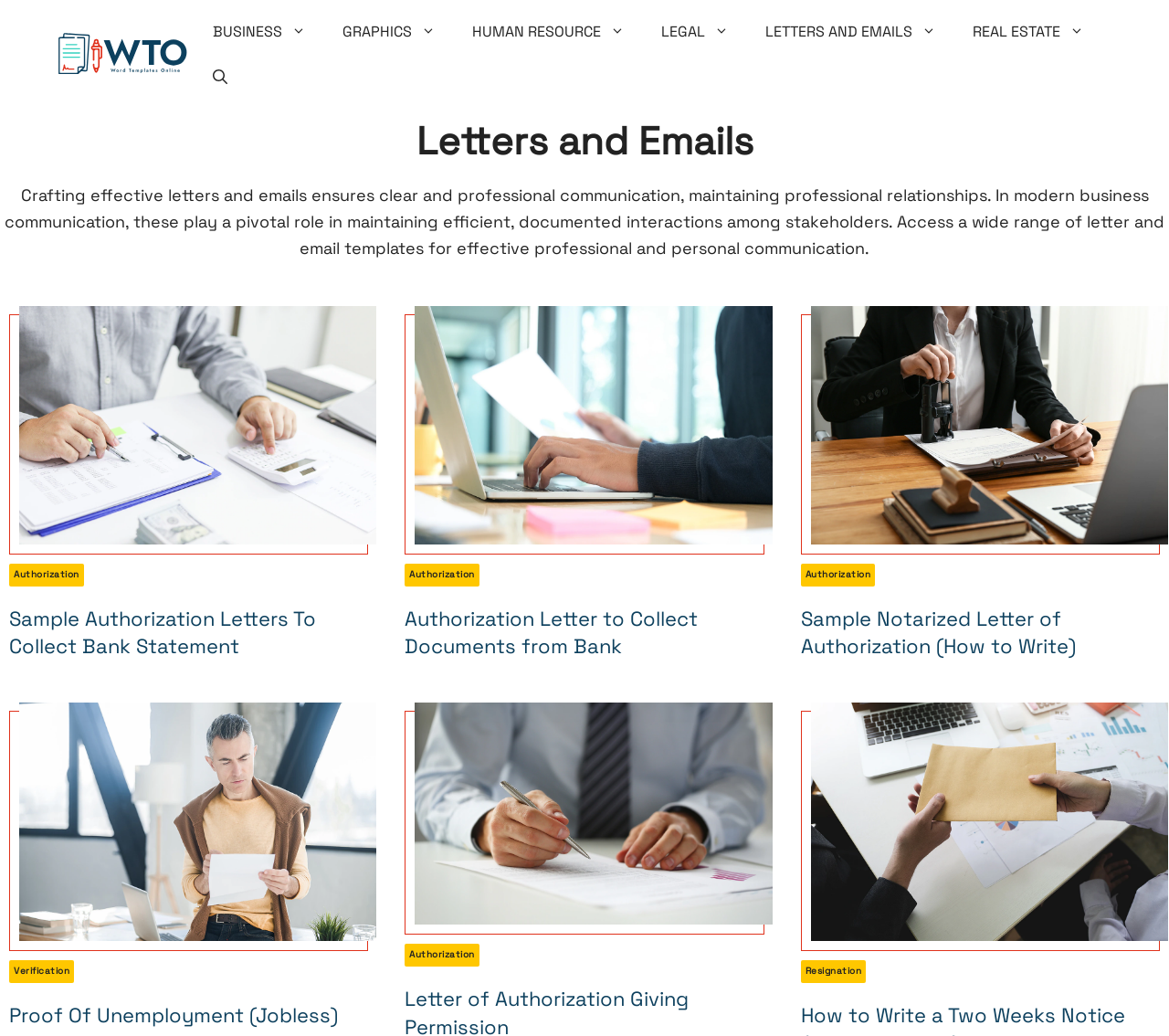Locate the bounding box coordinates of the clickable region to complete the following instruction: "Open Search Bar."

[0.167, 0.053, 0.21, 0.097]